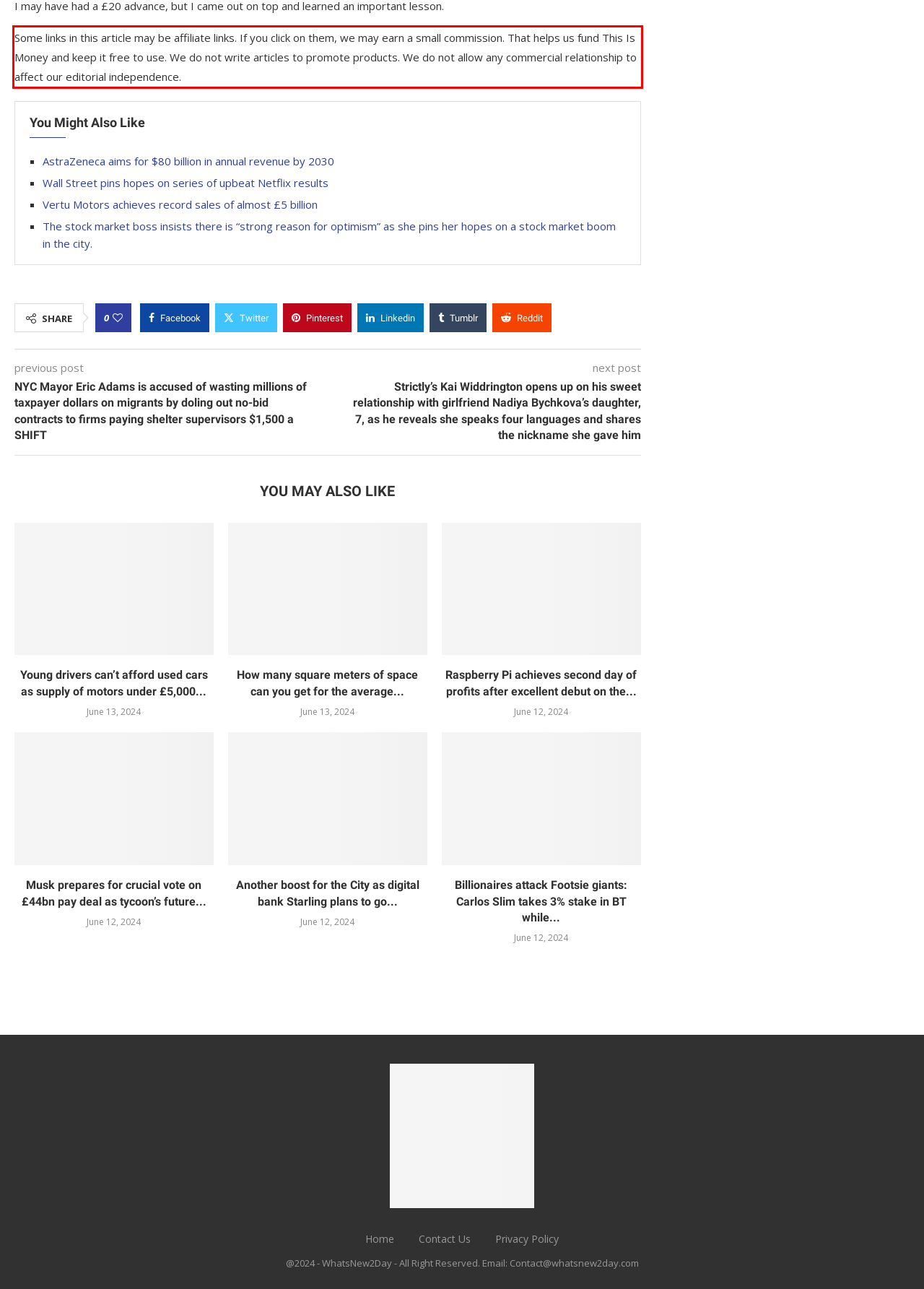Within the provided webpage screenshot, find the red rectangle bounding box and perform OCR to obtain the text content.

Some links in this article may be affiliate links. If you click on them, we may earn a small commission. That helps us fund This Is Money and keep it free to use. We do not write articles to promote products. We do not allow any commercial relationship to affect our editorial independence.